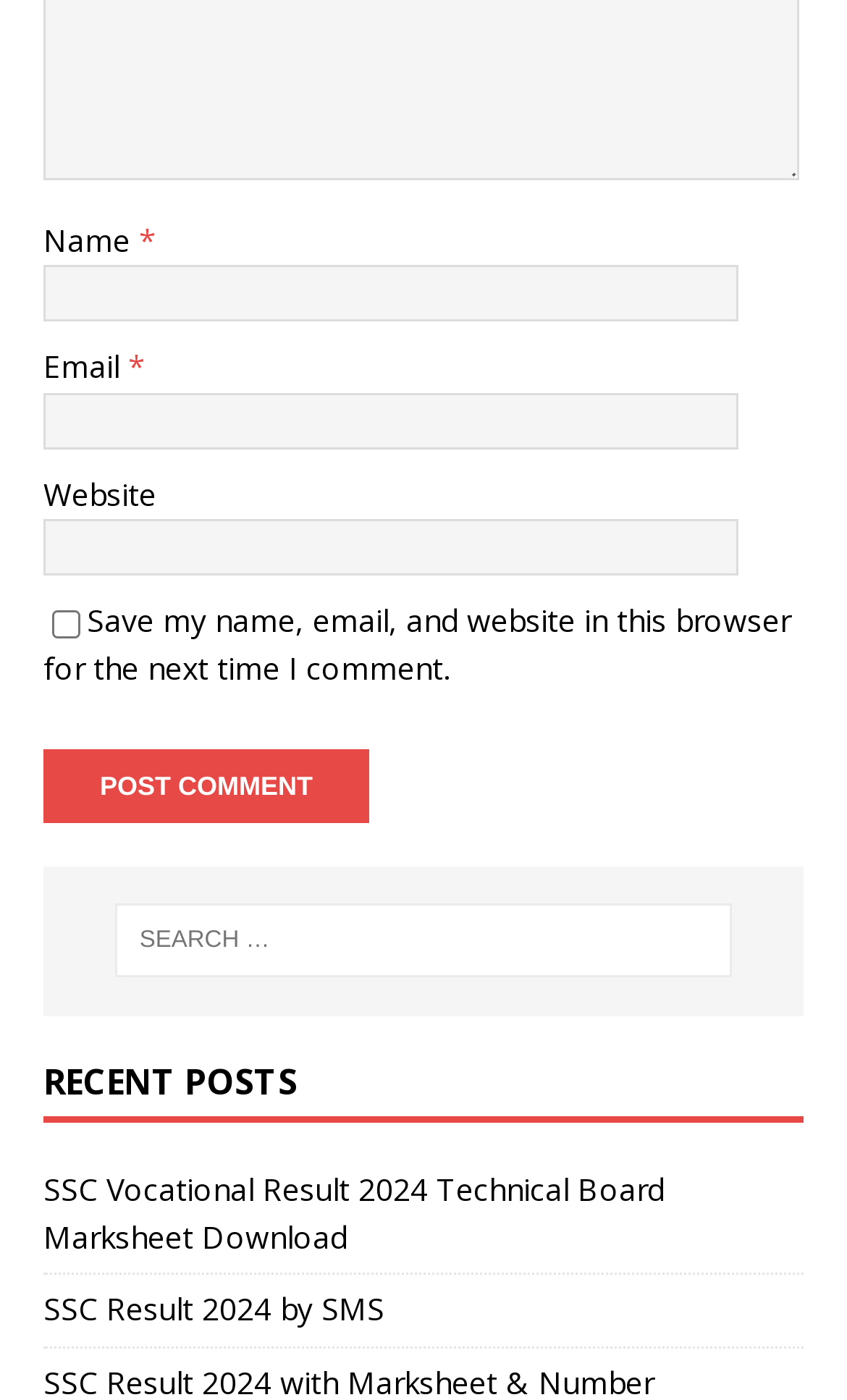How many links are there in the 'Recent Posts' section?
Give a single word or phrase as your answer by examining the image.

2